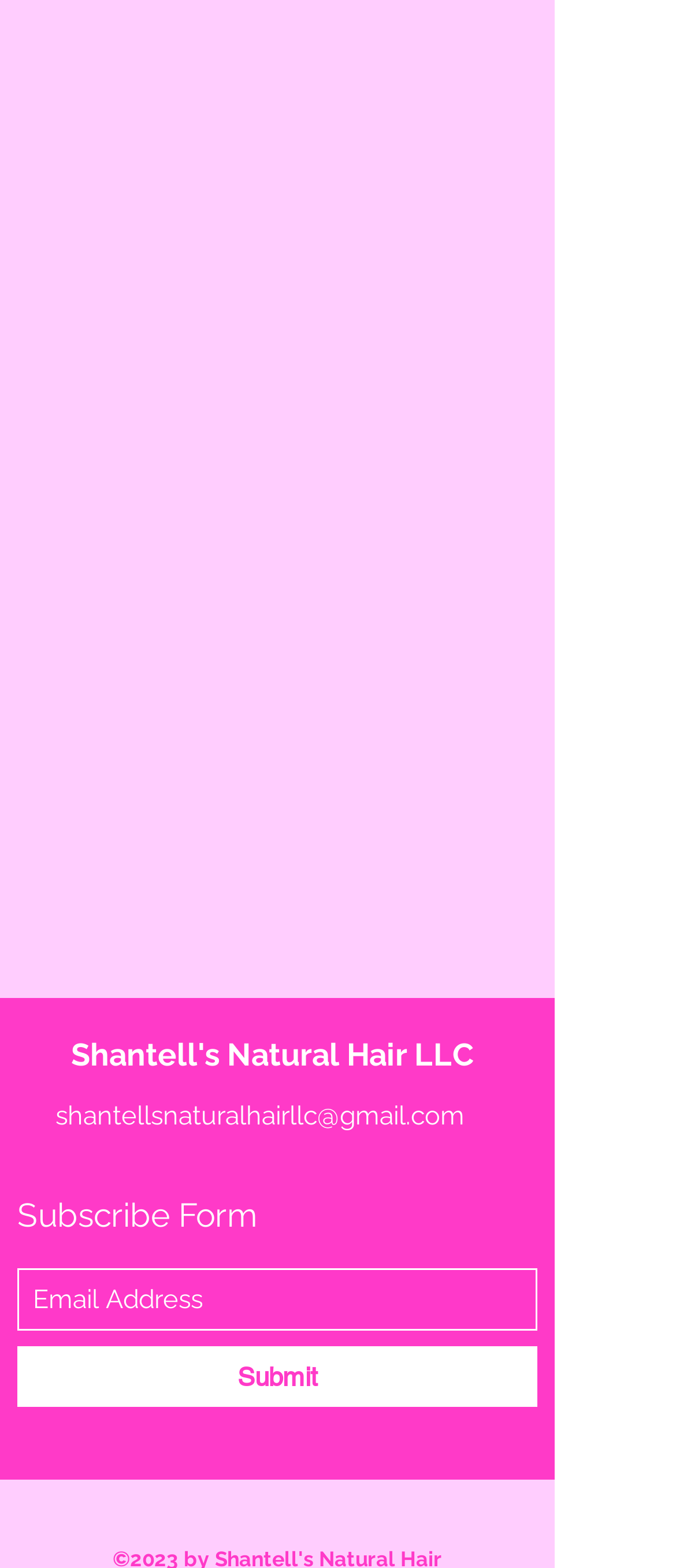Use a single word or phrase to respond to the question:
What payment methods are accepted on the webpage?

Credit/Debit Cards, PayPal